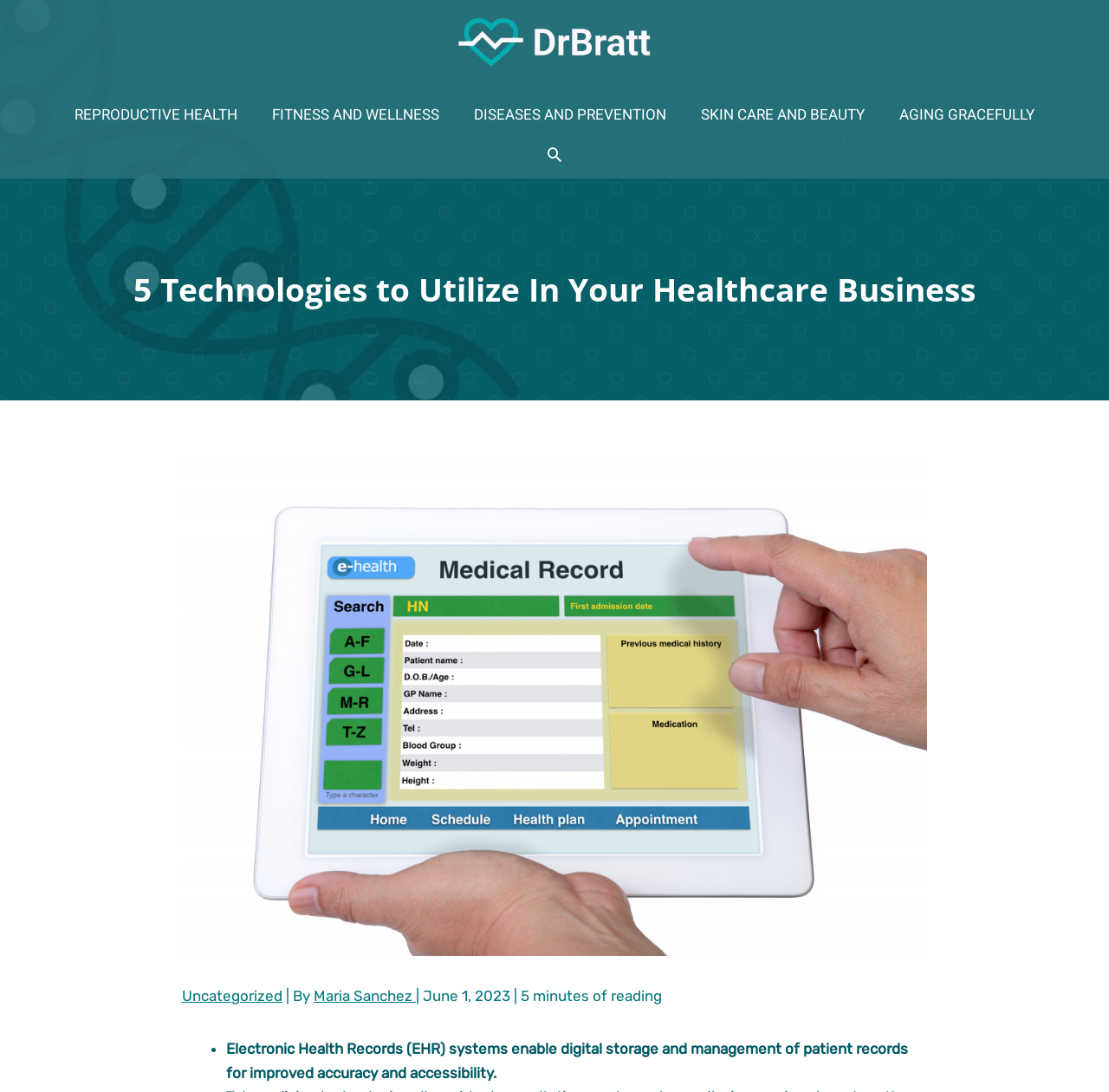Given the description Uncategorized, predict the bounding box coordinates of the UI element. Ensure the coordinates are in the format (top-left x, top-left y, bottom-right x, bottom-right y) and all values are between 0 and 1.

[0.164, 0.904, 0.255, 0.92]